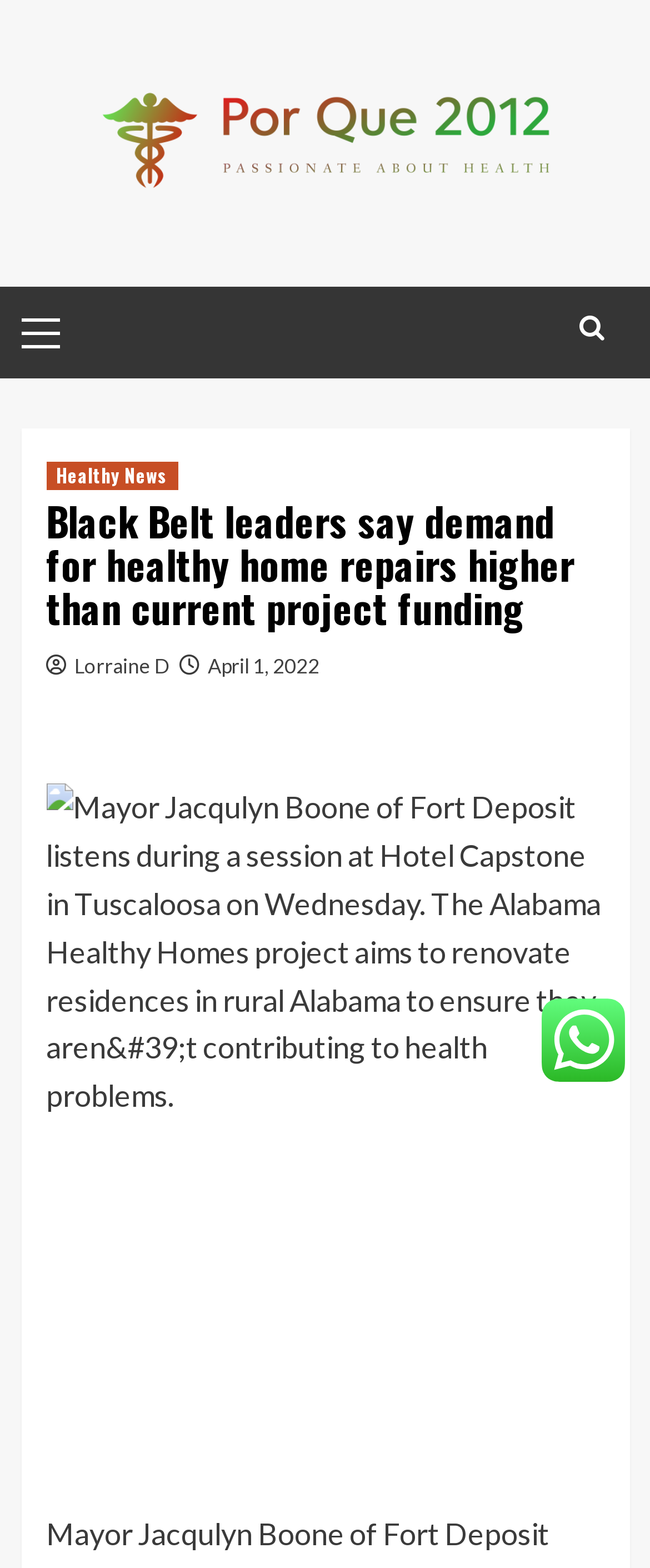Bounding box coordinates should be in the format (top-left x, top-left y, bottom-right x, bottom-right y) and all values should be floating point numbers between 0 and 1. Determine the bounding box coordinate for the UI element described as: title="Search"

[0.878, 0.19, 0.942, 0.228]